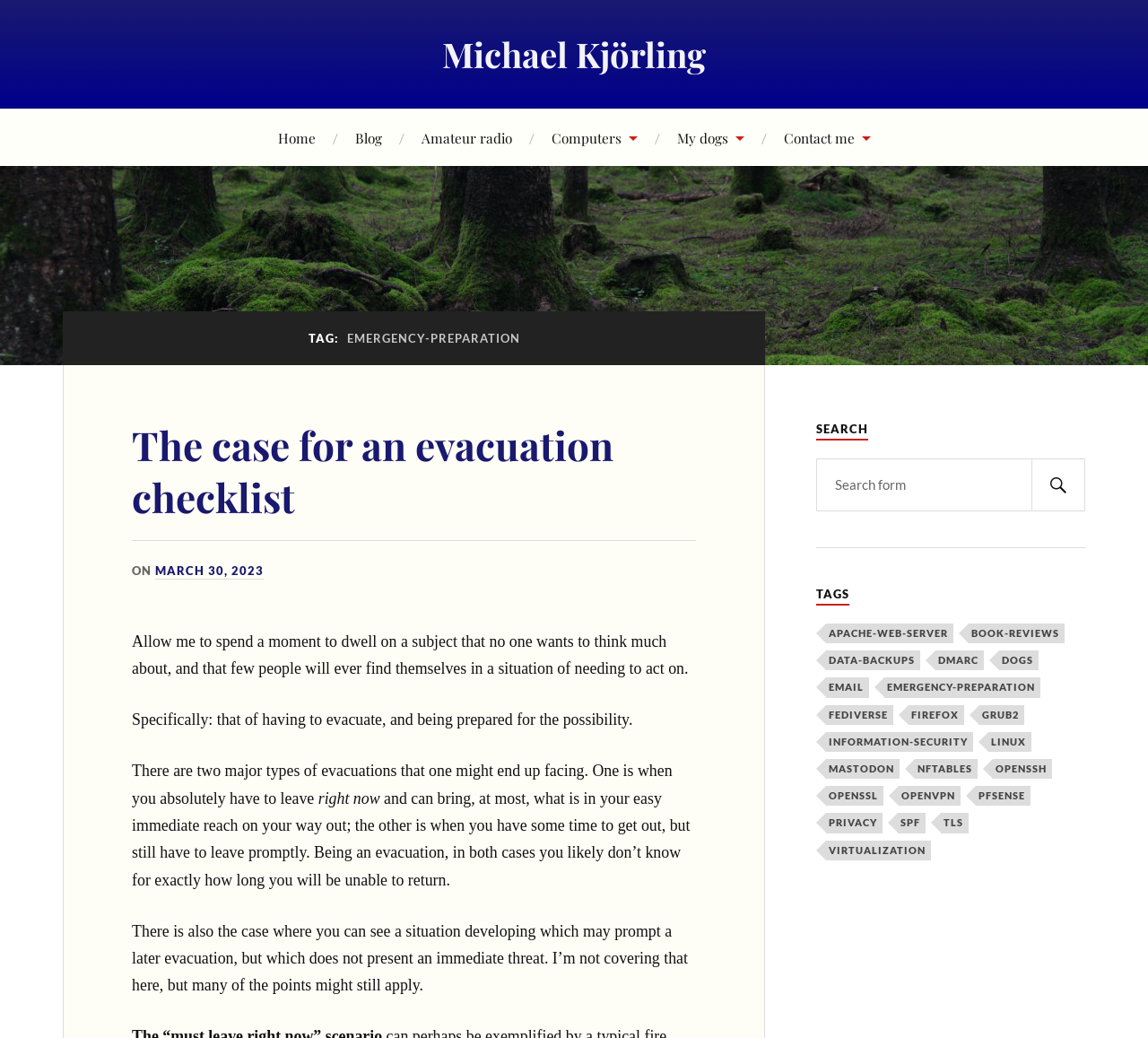Please identify the bounding box coordinates of the element I should click to complete this instruction: 'check the 'TAGS' section'. The coordinates should be given as four float numbers between 0 and 1, like this: [left, top, right, bottom].

[0.711, 0.567, 0.74, 0.583]